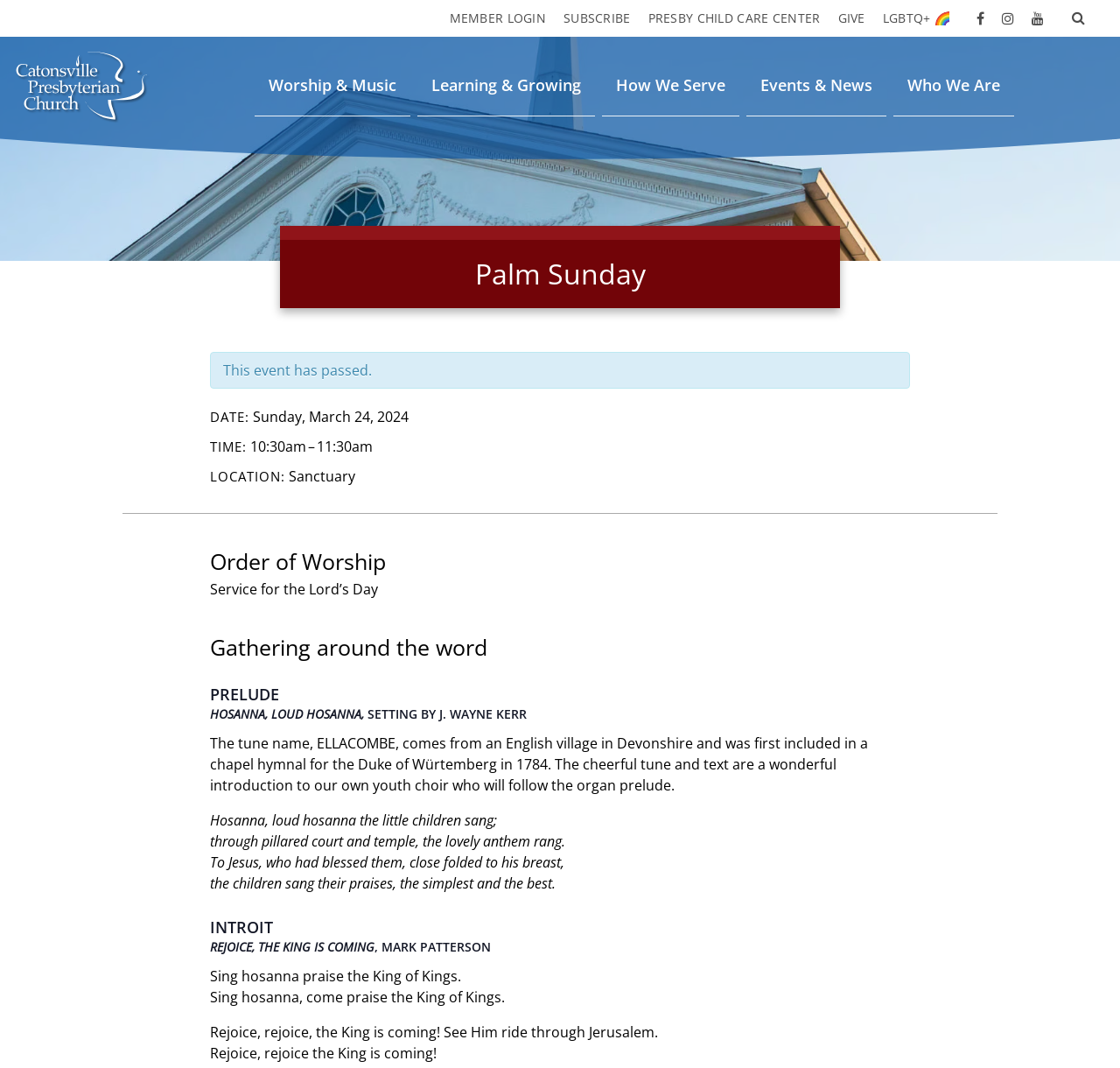What is the name of the child care center mentioned on the webpage?
Using the information from the image, provide a comprehensive answer to the question.

I found the answer by looking at the link 'PRESBY CHILD CARE CENTER' which indicates the name of the child care center.